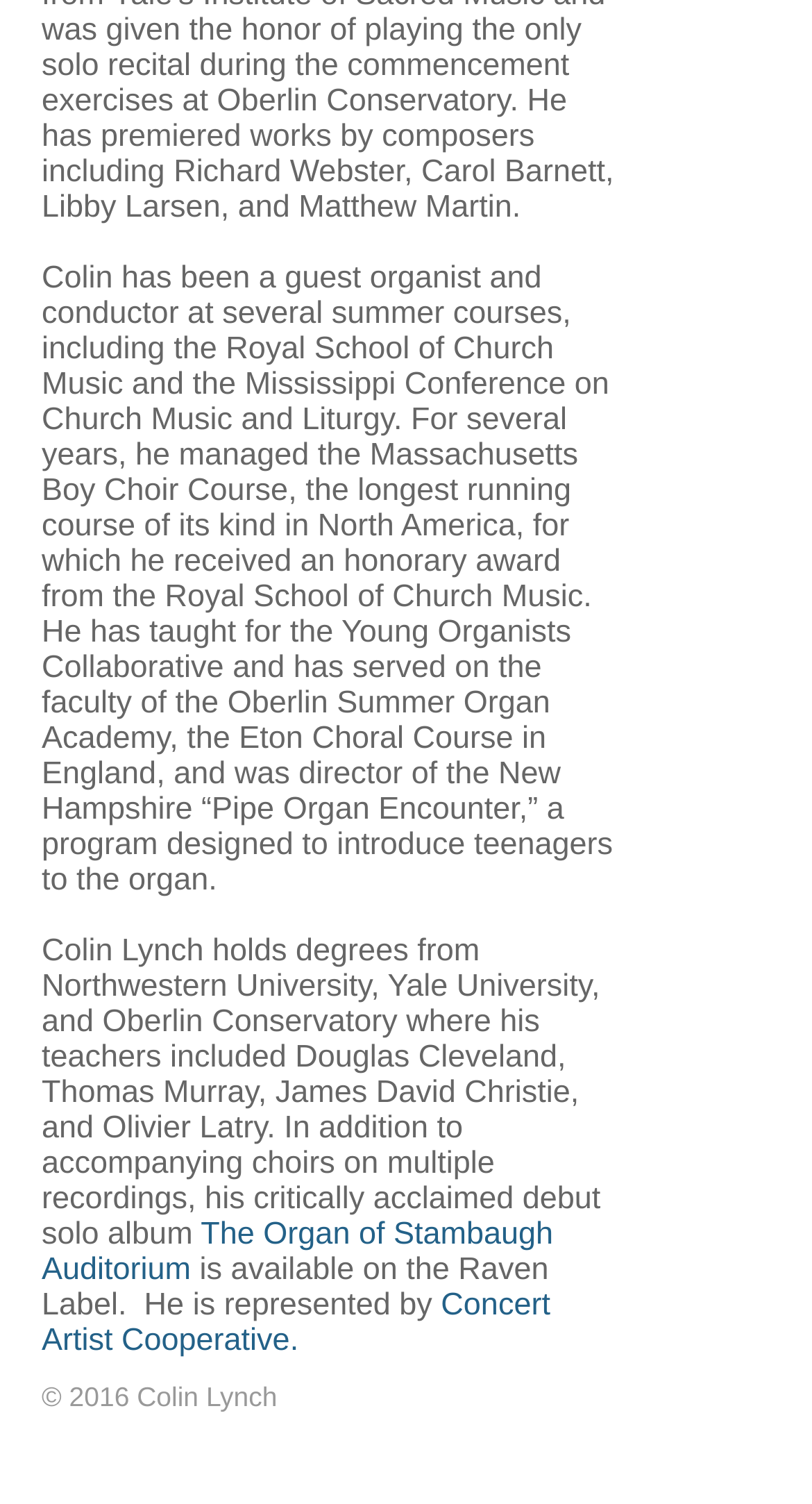Bounding box coordinates should be provided in the format (top-left x, top-left y, bottom-right x, bottom-right y) with all values between 0 and 1. Identify the bounding box for this UI element: The Organ of Stambaugh Auditorium

[0.051, 0.808, 0.681, 0.855]